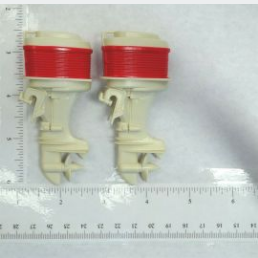What is the price of the product listing?
Answer the question with as much detail as you can, using the image as a reference.

The caption states that 'this item is part of a product listing priced at $45.00', directly providing the price of the product listing.